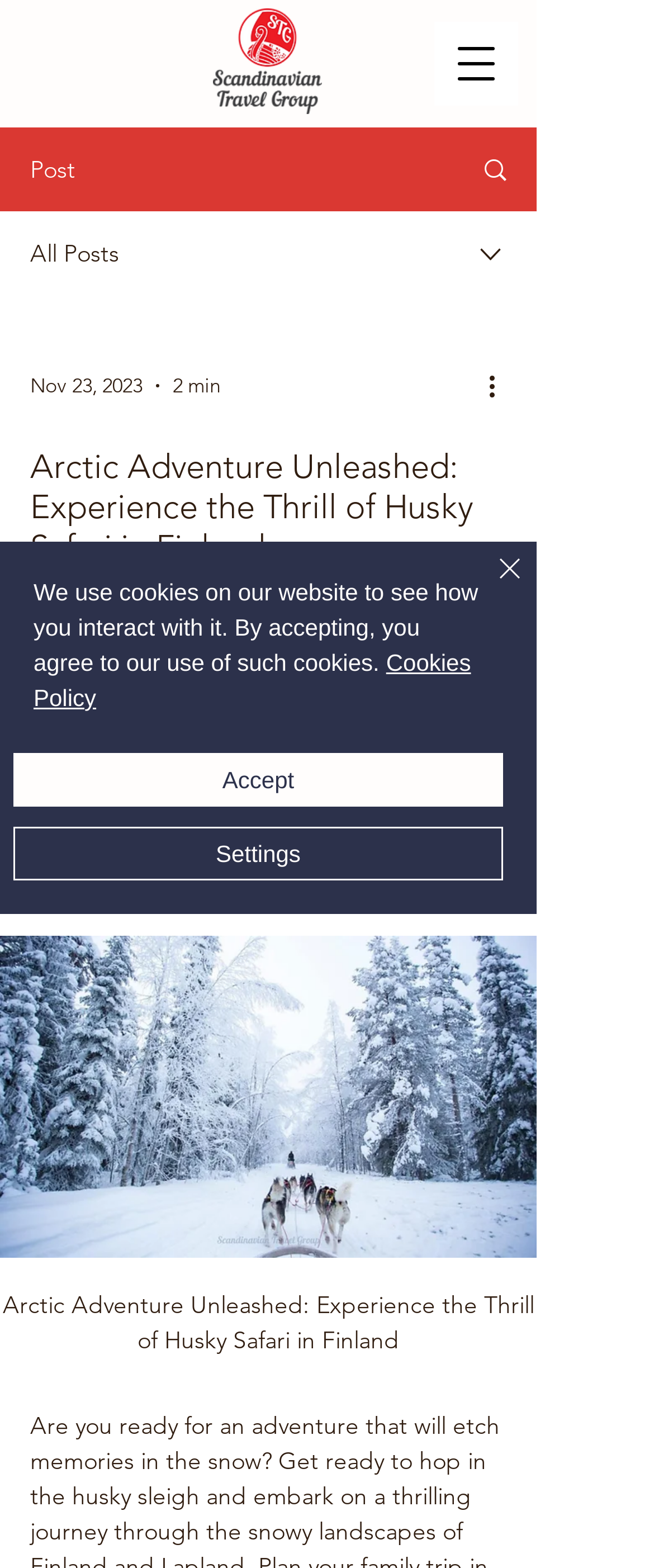Determine the bounding box for the UI element as described: "aria-label="Share via Facebook"". The coordinates should be represented as four float numbers between 0 and 1, formatted as [left, top, right, bottom].

[0.738, 0.233, 0.8, 0.259]